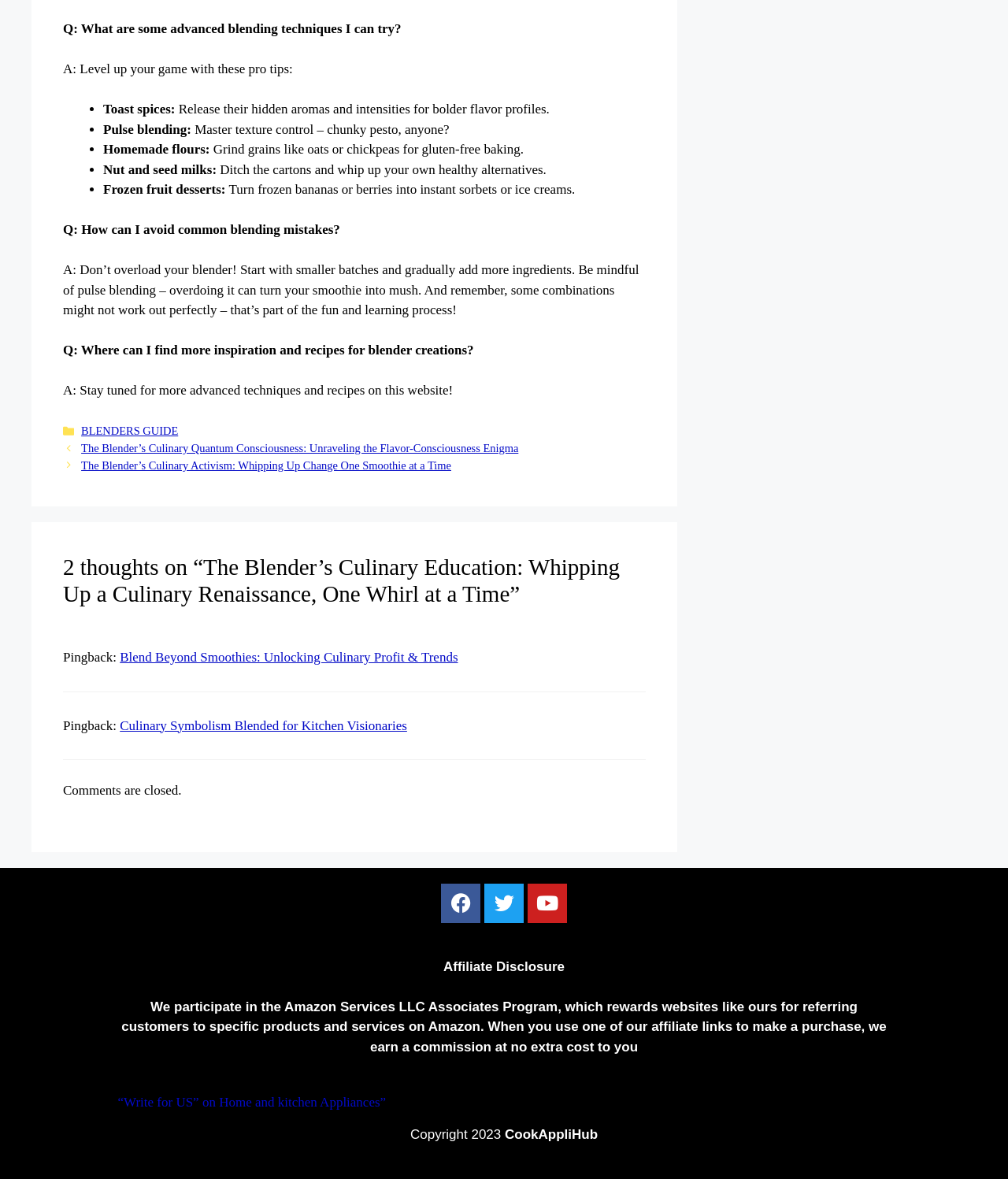Could you specify the bounding box coordinates for the clickable section to complete the following instruction: "Read The Blender’s Culinary Quantum Consciousness: Unraveling the Flavor-Consciousness Enigma"?

[0.081, 0.375, 0.514, 0.386]